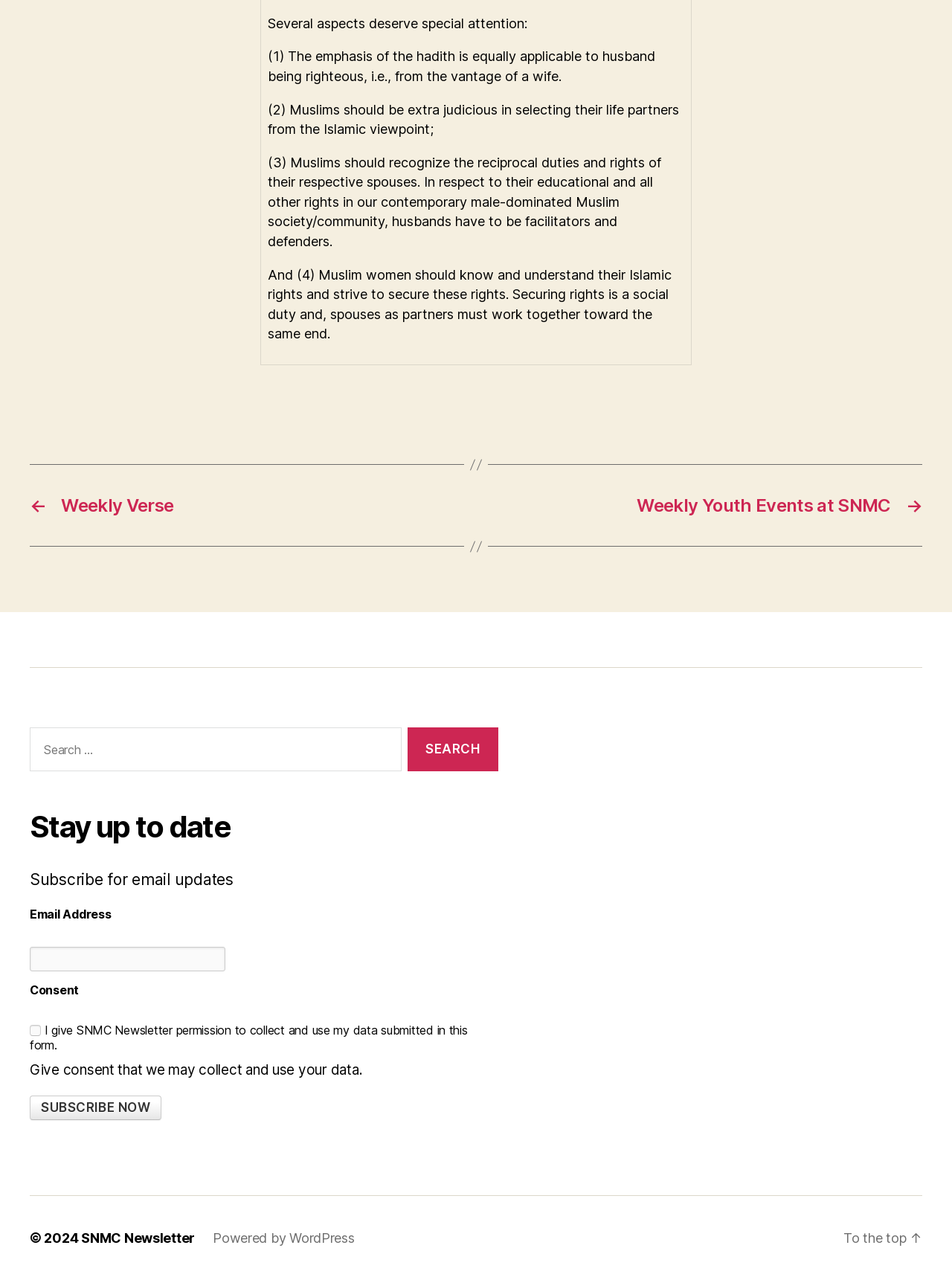What is the purpose of the search box?
Based on the image content, provide your answer in one word or a short phrase.

To search for content